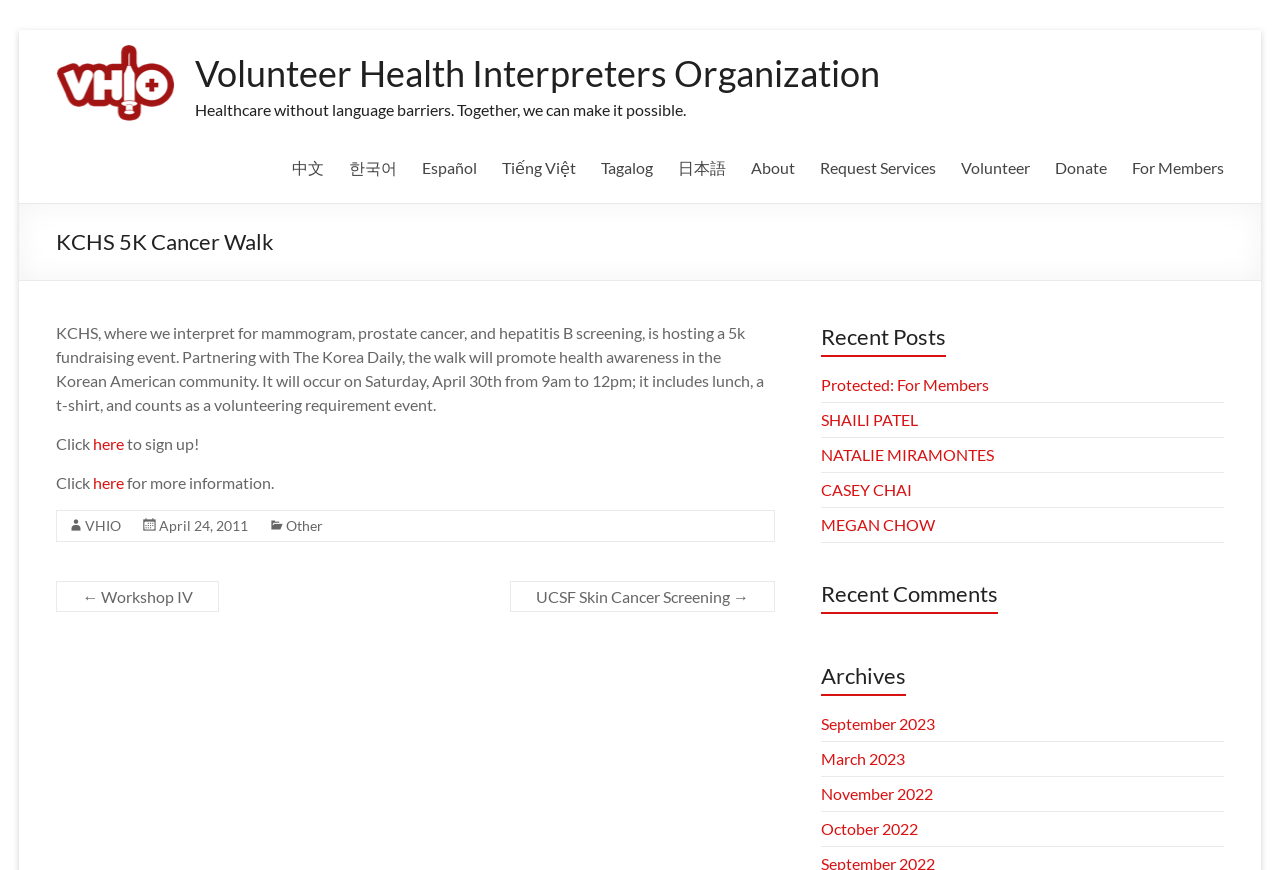Please identify the bounding box coordinates of the element that needs to be clicked to execute the following command: "Click Volunteer Health Interpreters Organization". Provide the bounding box using four float numbers between 0 and 1, formatted as [left, top, right, bottom].

[0.044, 0.052, 0.137, 0.074]